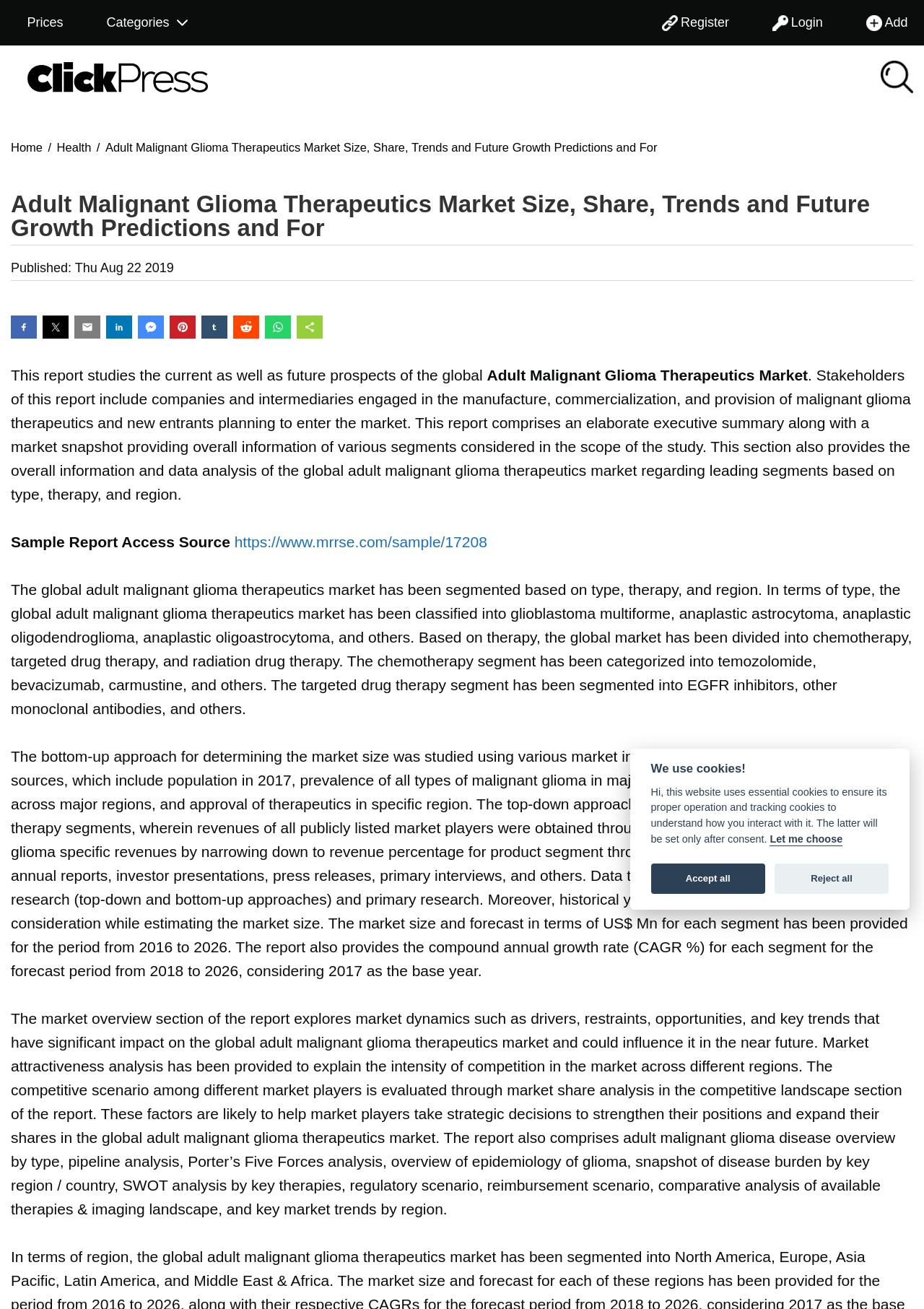What is the purpose of the 'We use cookies!' dialog?
Please give a detailed answer to the question using the information shown in the image.

The 'We use cookies!' dialog is a notification to users that the website uses essential cookies to ensure its proper operation and tracking cookies to understand how users interact with it, and provides options for users to choose whether to accept or reject cookies.